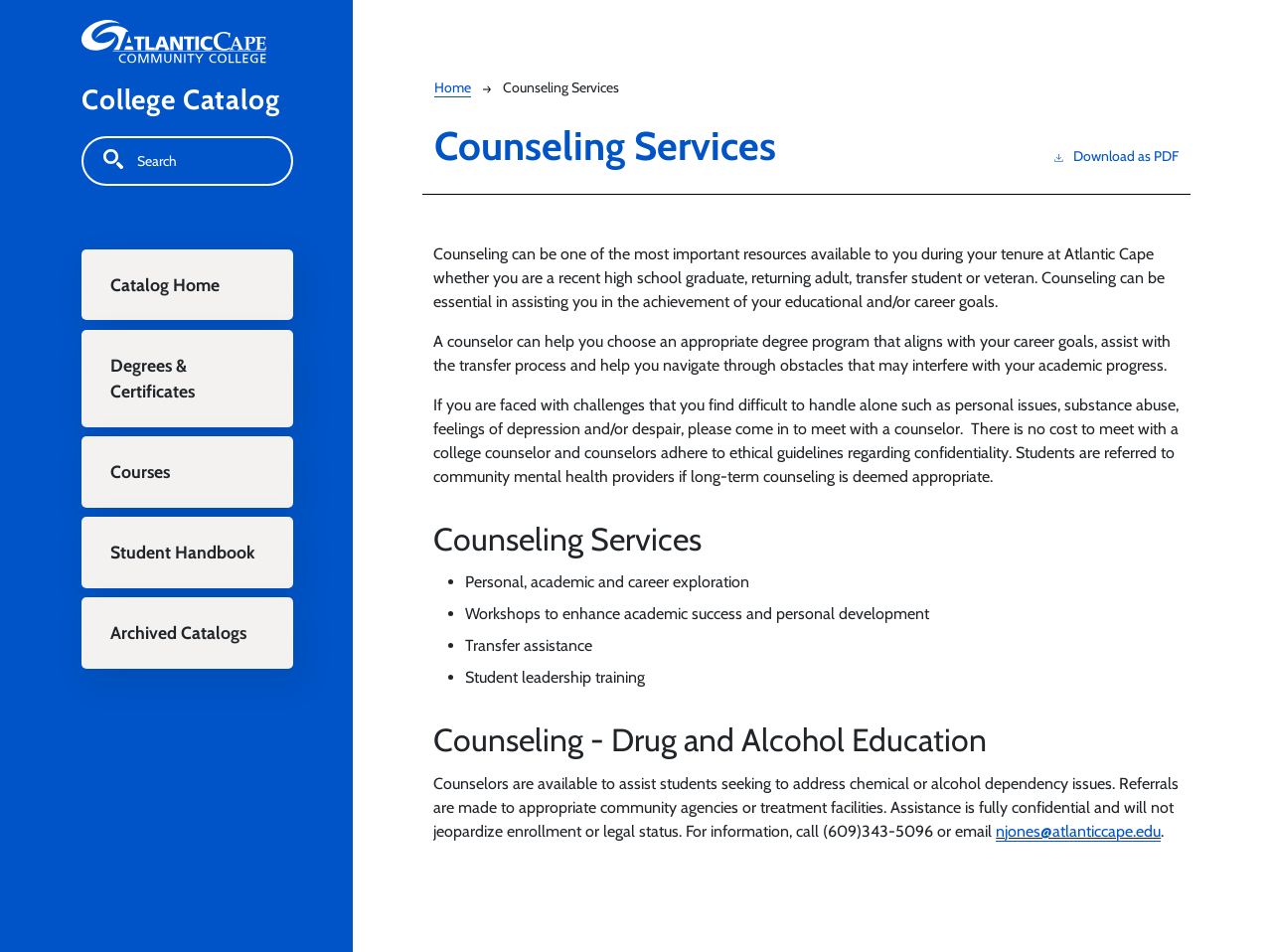Indicate the bounding box coordinates of the element that needs to be clicked to satisfy the following instruction: "Search the catalog". The coordinates should be four float numbers between 0 and 1, i.e., [left, top, right, bottom].

[0.064, 0.143, 0.23, 0.195]